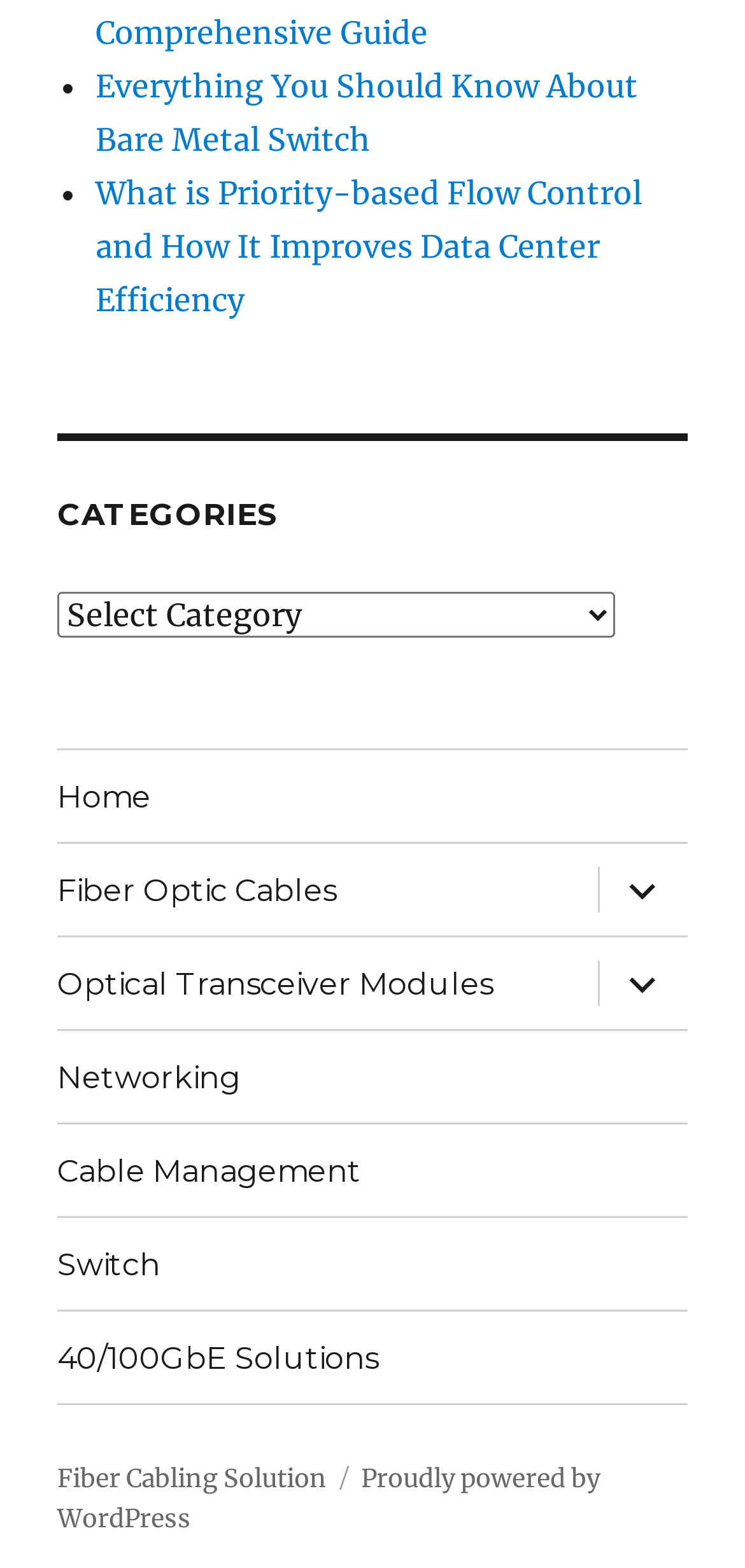Identify the coordinates of the bounding box for the element that must be clicked to accomplish the instruction: "Explore fiber optic cables".

[0.077, 0.538, 0.78, 0.597]